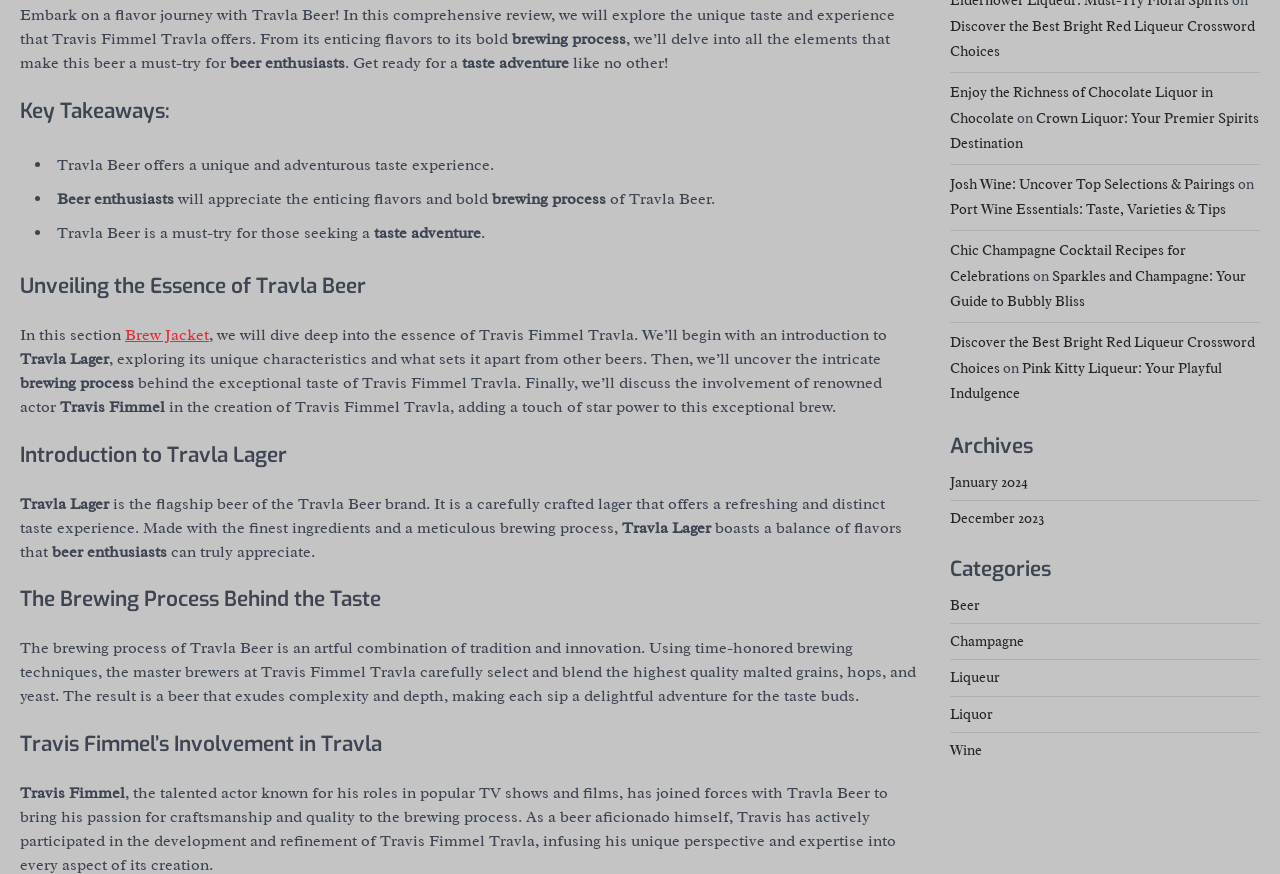Determine the bounding box coordinates of the UI element described by: "parent_node: Daily Software Crack Updates".

None